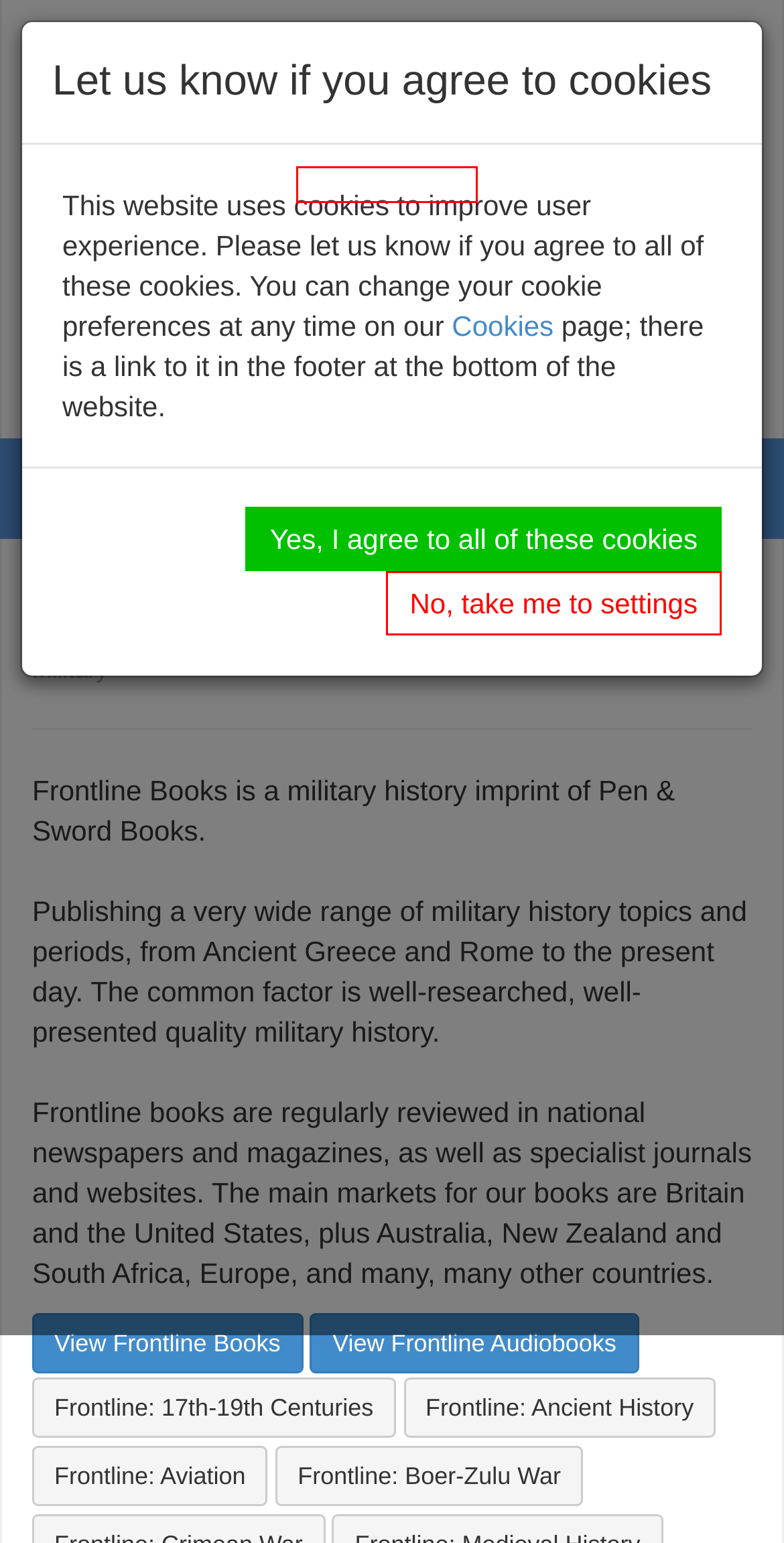Given a screenshot of a webpage with a red rectangle bounding box around a UI element, select the best matching webpage description for the new webpage that appears after clicking the highlighted element. The candidate descriptions are:
A. Pen and Sword eBooks: Frontline: 17th-19th Centuries
B. Pen and Sword Books: Frontline Books
C. Pen and Sword Books: Subscriptions
D. Pen and Sword Books: Write For Us
E. Pen and Sword eBooks: Frontline: Ancient History
F. Pen and Sword eBooks: Frontline: Boer-Zulu War
G. Pen and Sword Audiobooks: Frontline Books
H. Pen and Sword Books: Contact Us

H